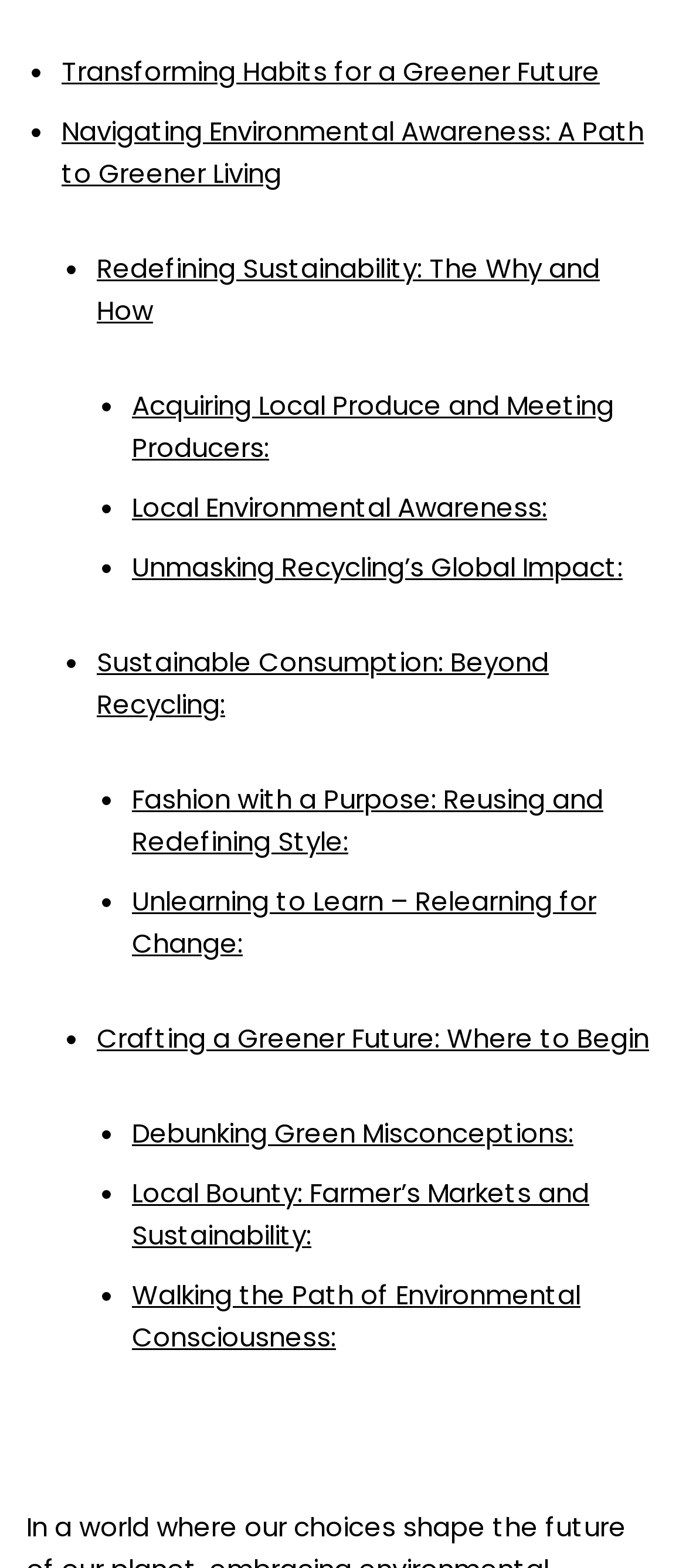Kindly determine the bounding box coordinates of the area that needs to be clicked to fulfill this instruction: "Explore 'Unmasking Recycling’s Global Impact:'".

[0.192, 0.35, 0.908, 0.374]